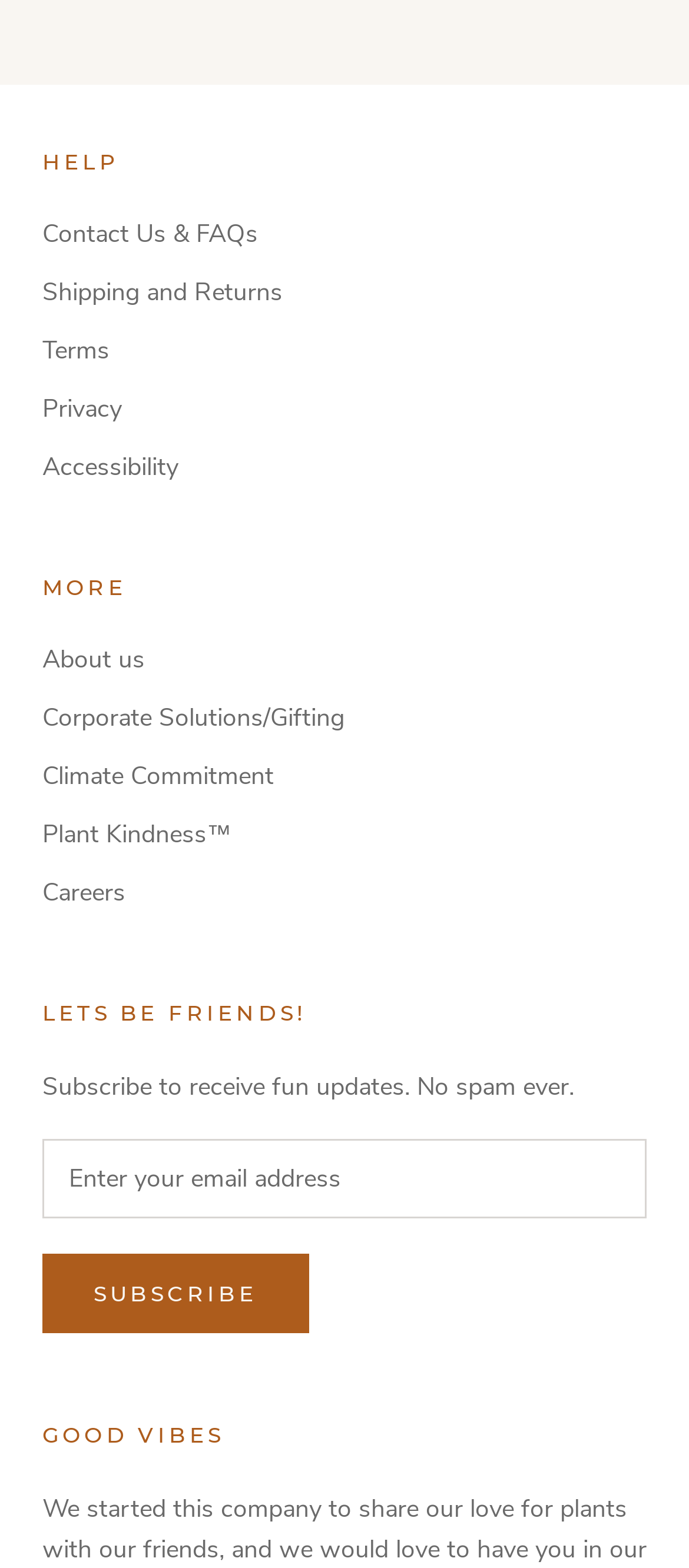Find the bounding box coordinates of the element you need to click on to perform this action: 'Enter your email address'. The coordinates should be represented by four float values between 0 and 1, in the format [left, top, right, bottom].

[0.062, 0.726, 0.938, 0.777]